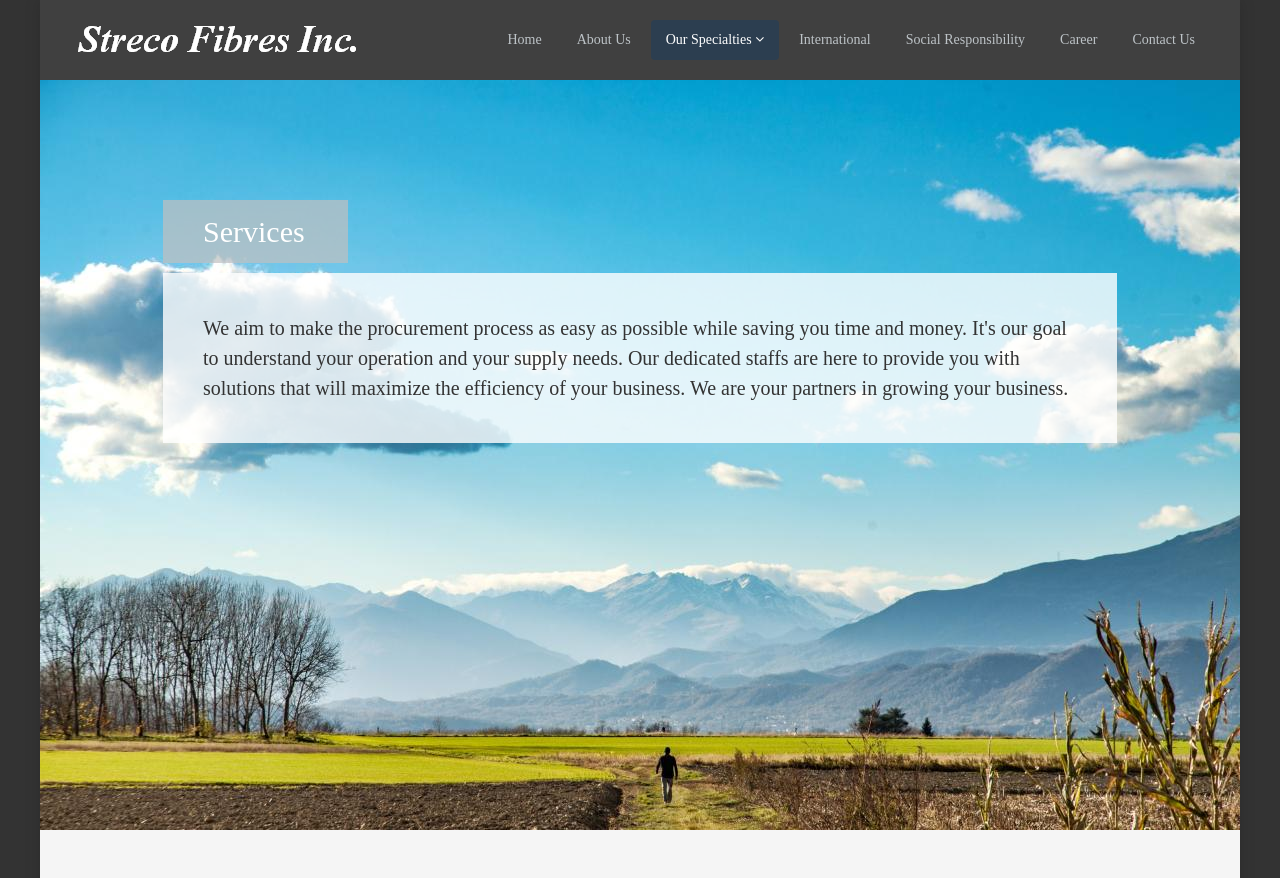Locate the bounding box coordinates of the element to click to perform the following action: 'go to home page'. The coordinates should be given as four float values between 0 and 1, in the form of [left, top, right, bottom].

[0.385, 0.023, 0.435, 0.068]